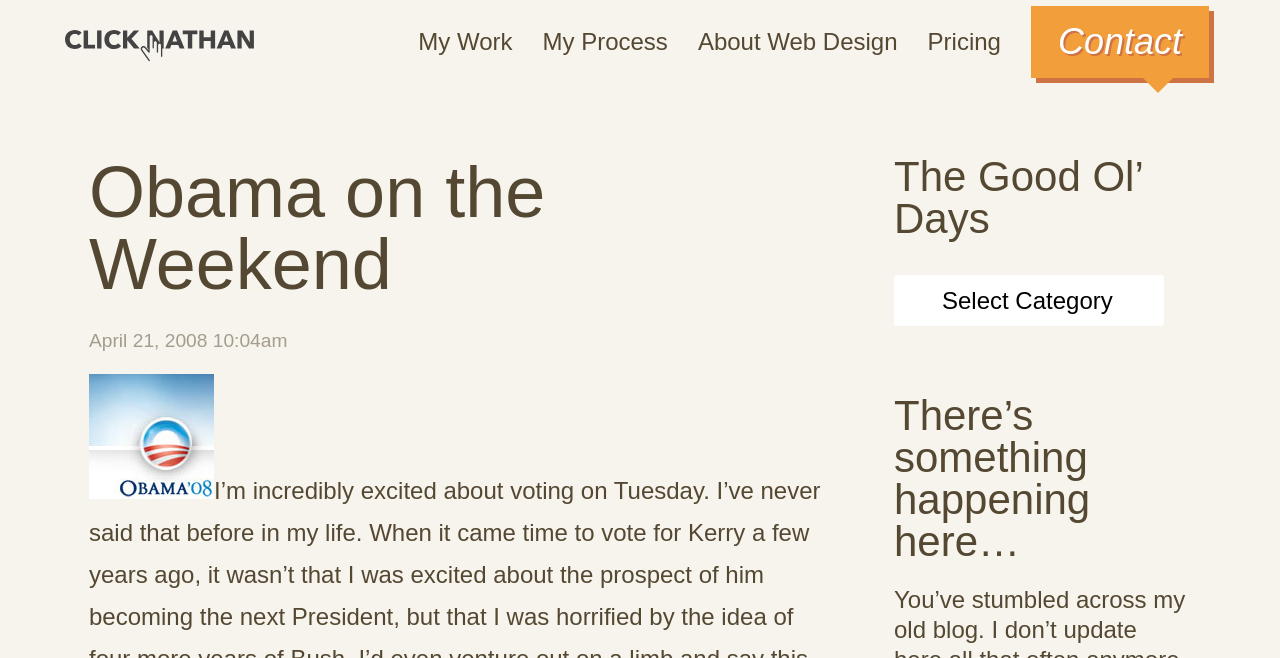Identify the bounding box for the described UI element: "About Web Design".

[0.545, 0.036, 0.701, 0.091]